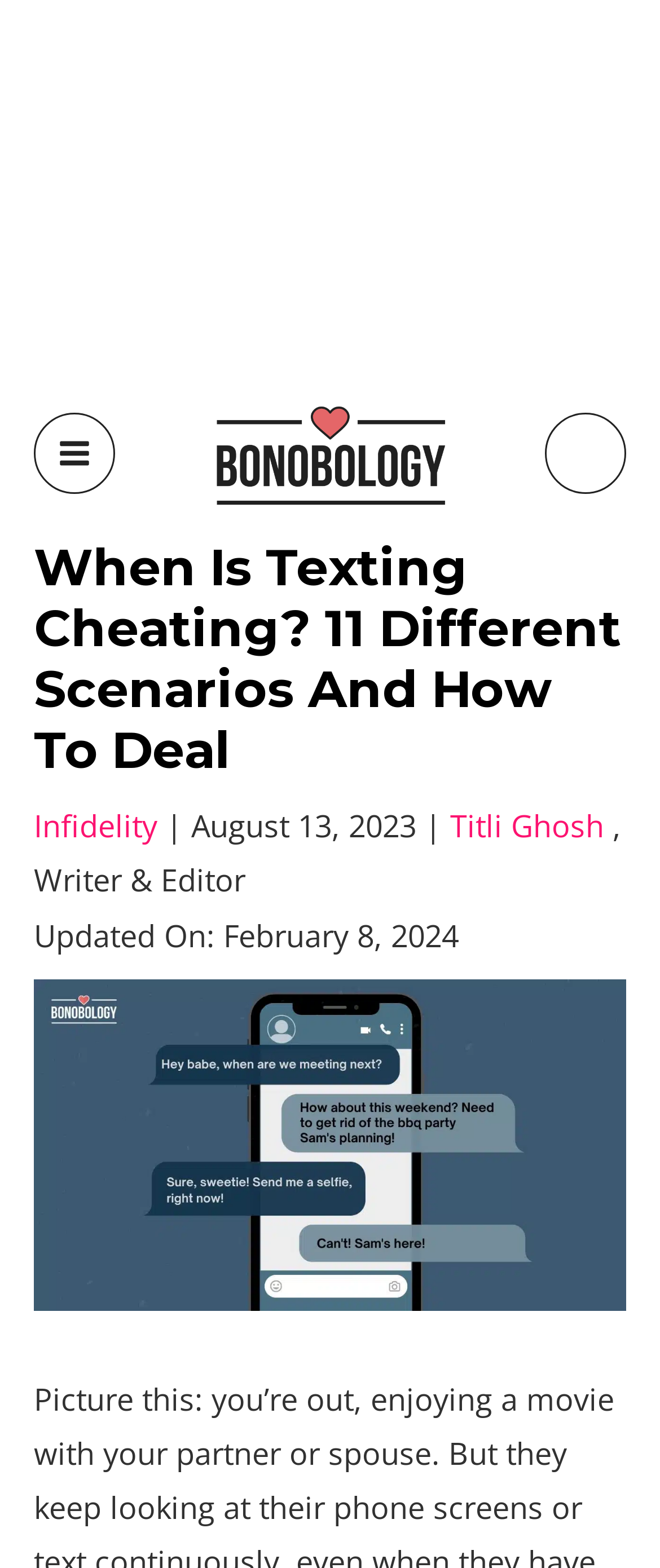Please locate and retrieve the main header text of the webpage.

When Is Texting Cheating? 11 Different Scenarios And How To Deal